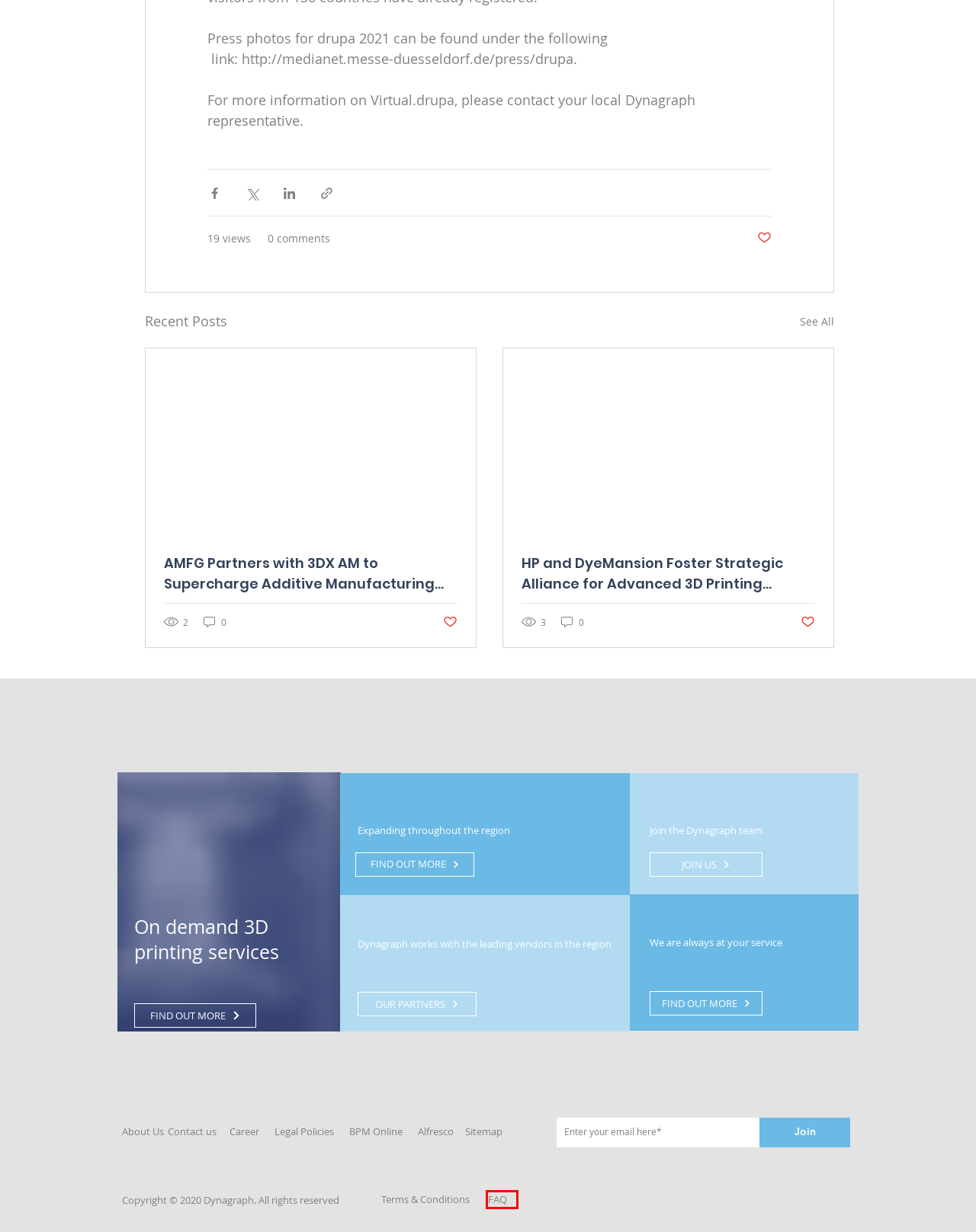Observe the provided screenshot of a webpage that has a red rectangle bounding box. Determine the webpage description that best matches the new webpage after clicking the element inside the red bounding box. Here are the candidates:
A. Partners | Dynagraph
B. FAQ | Dynagraph.net
C. Printer Maintenance & Servicing Dubai | Dynagraph for Printing
D. bpm'online
E. Alfresco | Dynagraph.net
F. Contact Us | Dynagraph for Printing
G. Html Sitemap | Dynagraph.net
H. Privacy Policy | Dynagraph

B